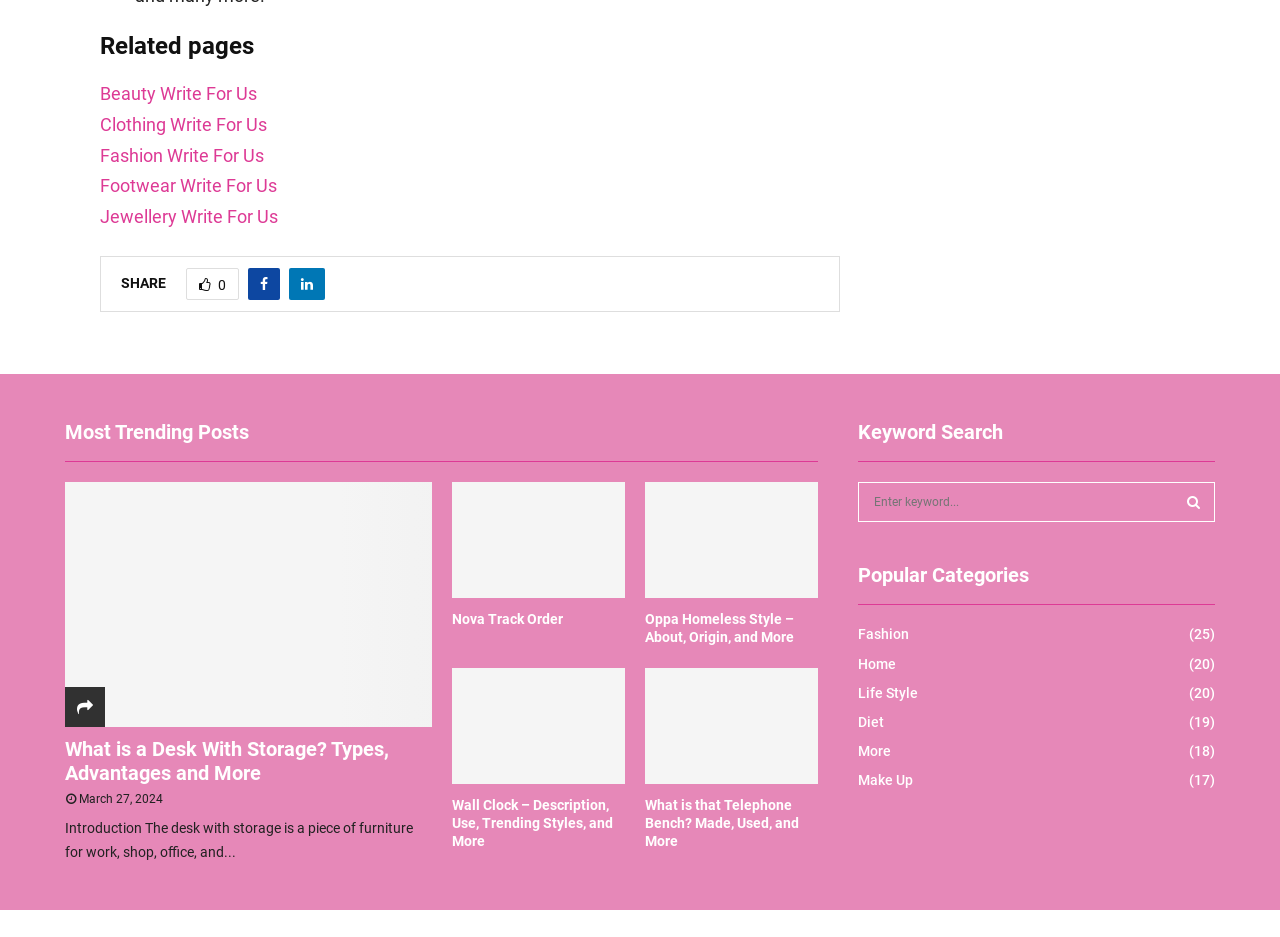Calculate the bounding box coordinates for the UI element based on the following description: "Jobs". Ensure the coordinates are four float numbers between 0 and 1, i.e., [left, top, right, bottom].

None